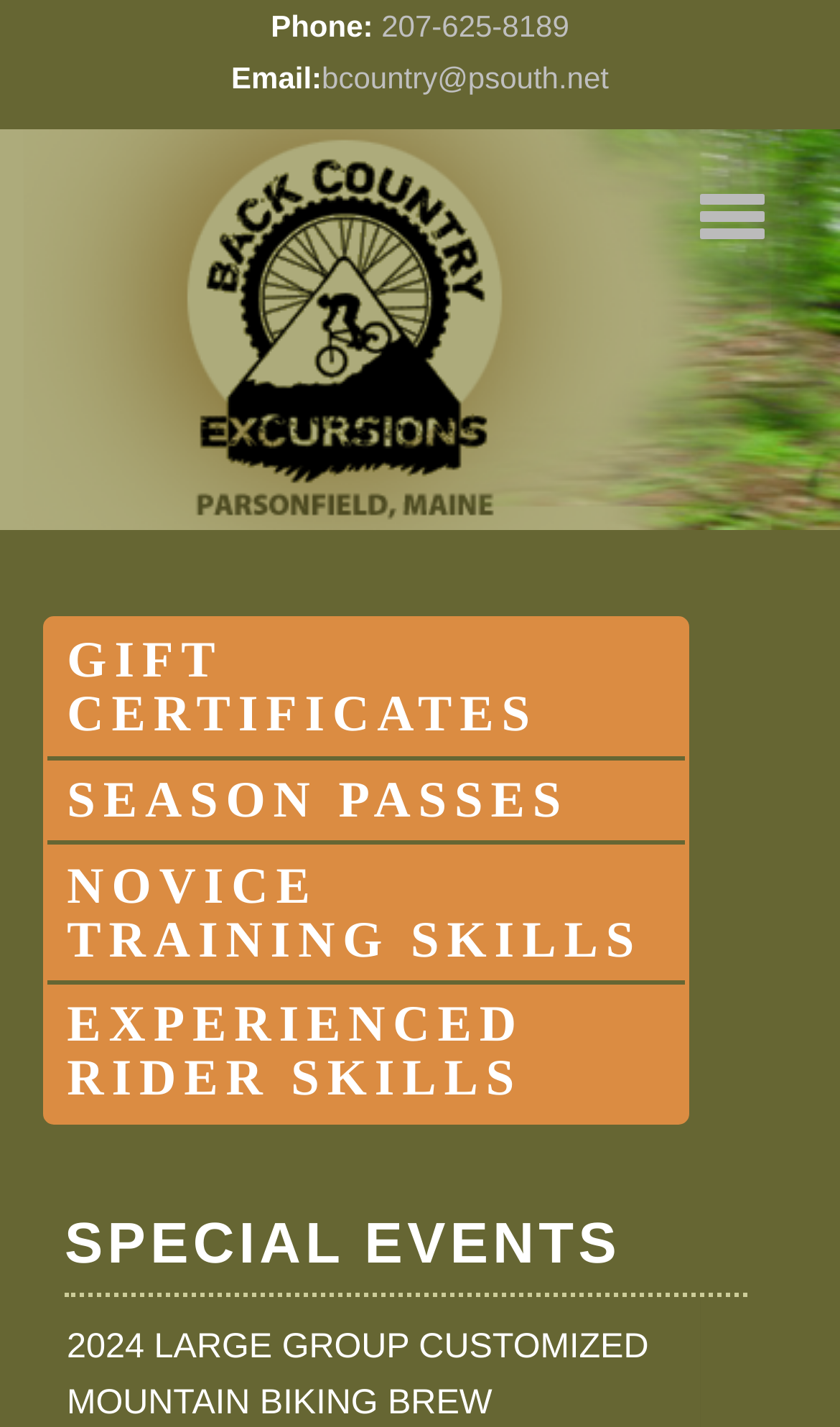Please find the bounding box coordinates (top-left x, top-left y, bottom-right x, bottom-right y) in the screenshot for the UI element described as follows: Experienced Rider Skills

[0.08, 0.7, 0.624, 0.777]